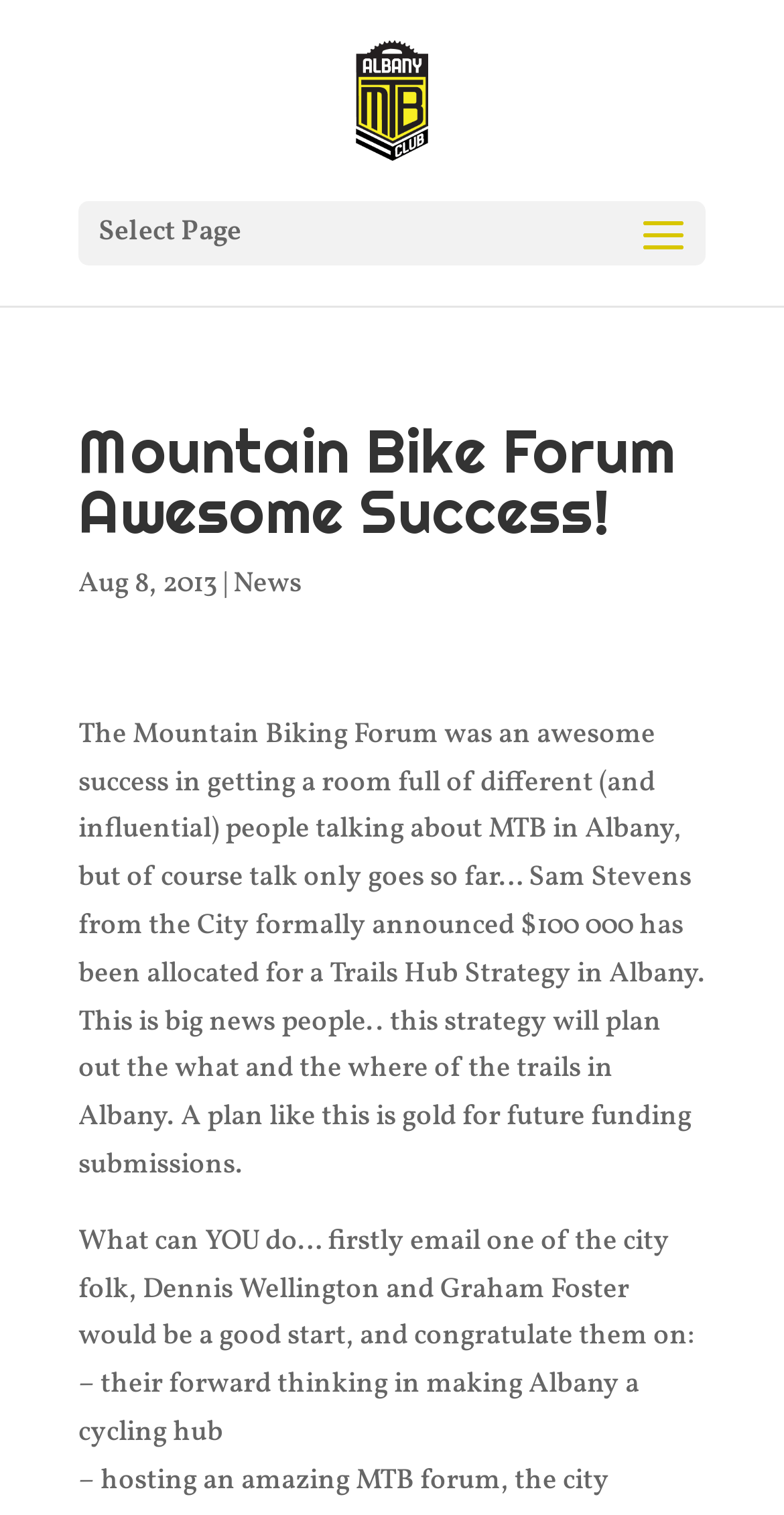What is the purpose of the Trails Hub Strategy?
Using the image as a reference, deliver a detailed and thorough answer to the question.

I found the purpose of the Trails Hub Strategy by reading the article content which explains that 'this strategy will plan out the what and the where of the trails in Albany'.